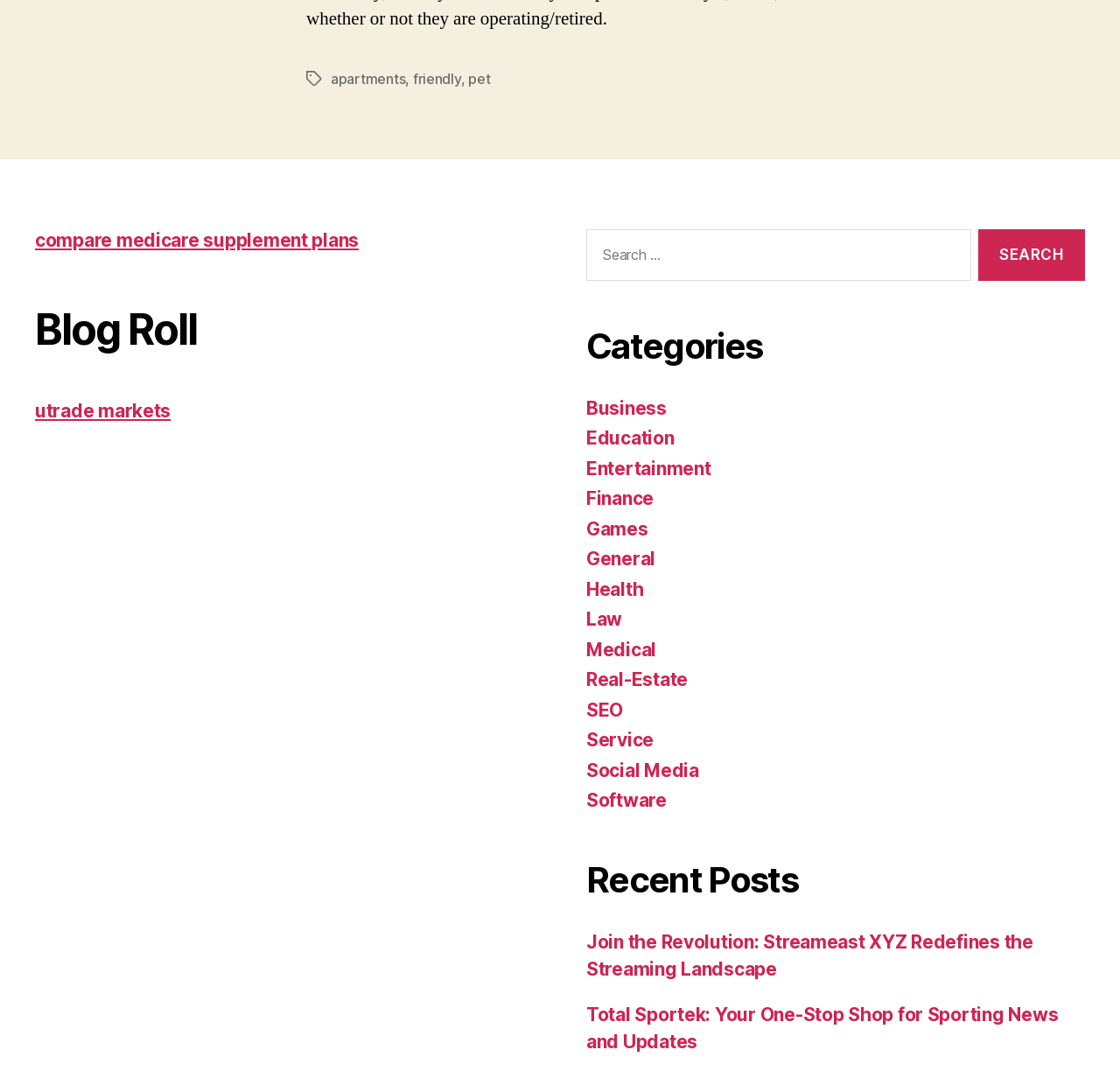How many recent posts are displayed?
Answer with a single word or short phrase according to what you see in the image.

2